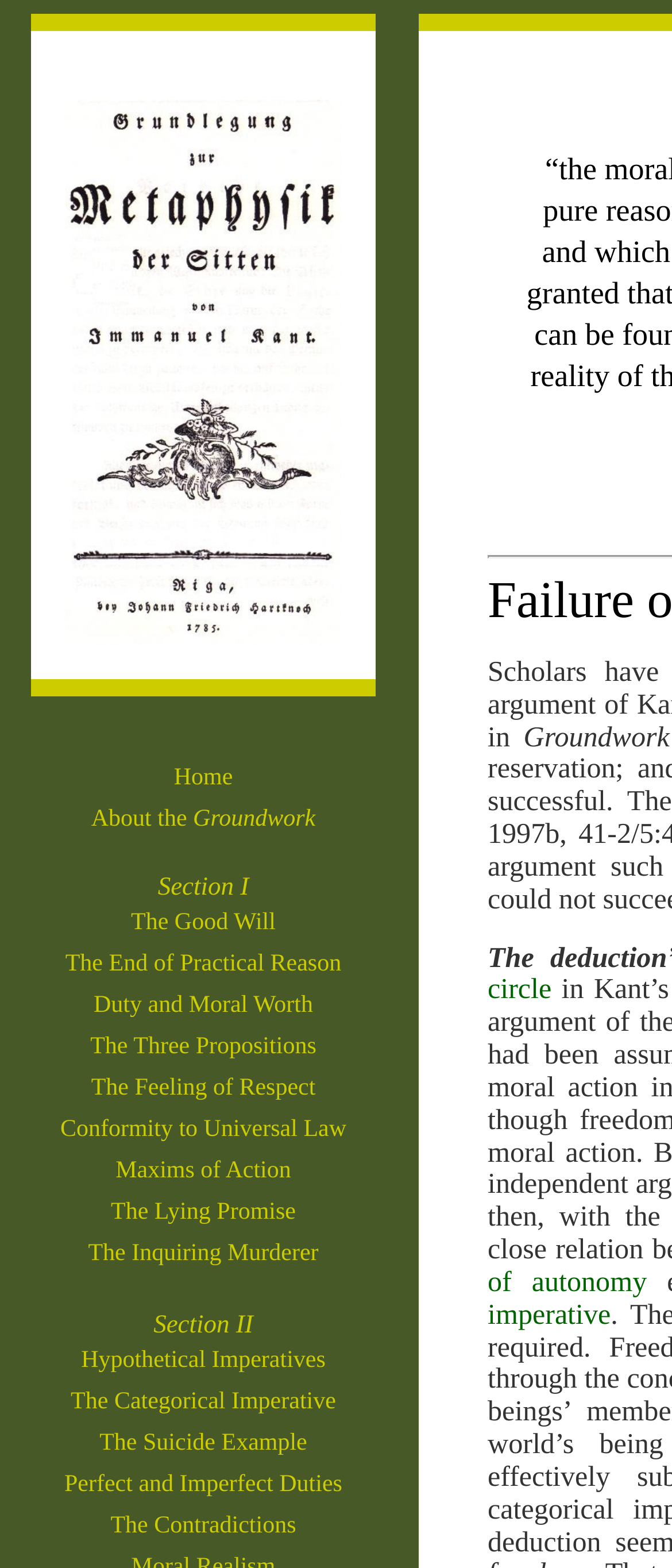Create a detailed description of the webpage's content and layout.

The webpage is about the "Failure of the Deduction" and appears to be a summary or outline of Immanuel Kant's philosophical work, "Groundwork of the Metaphysics of Morals". 

At the top of the page, there is a title page image of Kant's book. Below the image, there are two links, "Home" and "About the Groundwork", positioned side by side. 

The main content of the page is divided into two sections, "Section I" and "Section II", which are indicated by static text headers. 

In "Section I", there are eight links, arranged vertically, that outline different topics related to Kant's philosophy, such as "The Good Will", "Duty and Moral Worth", and "The Feeling of Respect". These links are positioned in the middle of the page, with some slight variation in their horizontal alignment.

In "Section II", there are five links, also arranged vertically, that continue to outline topics related to Kant's philosophy, such as "Hypothetical Imperatives", "The Categorical Imperative", and "Perfect and Imperfect Duties". These links are positioned below "Section I" and have a similar horizontal alignment.

At the bottom right of the page, there are two static text elements, "in" and "Groundwork", which appear to be part of a footer or a citation.